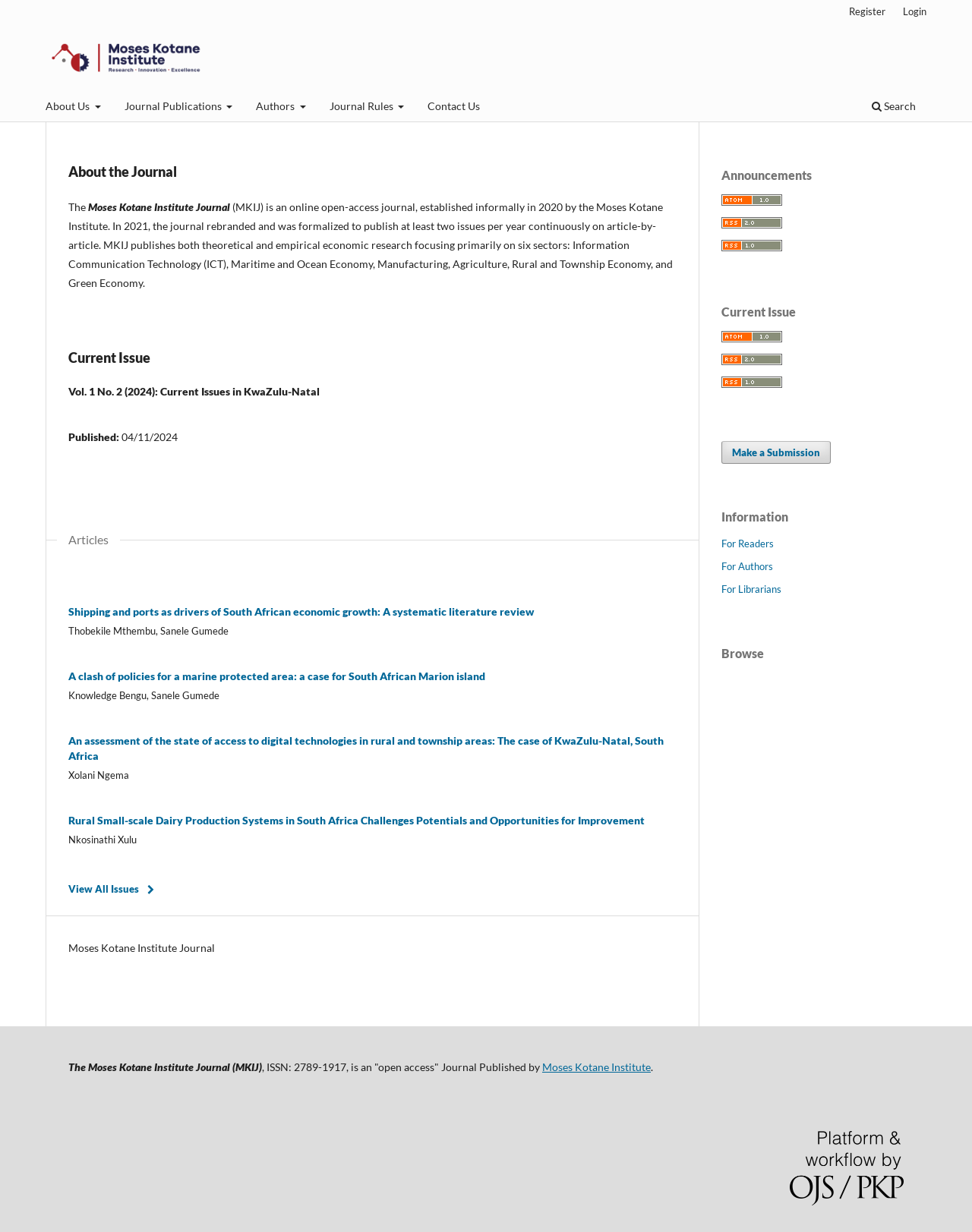What is the current issue of the journal? Using the information from the screenshot, answer with a single word or phrase.

Vol. 1 No. 2 (2024)